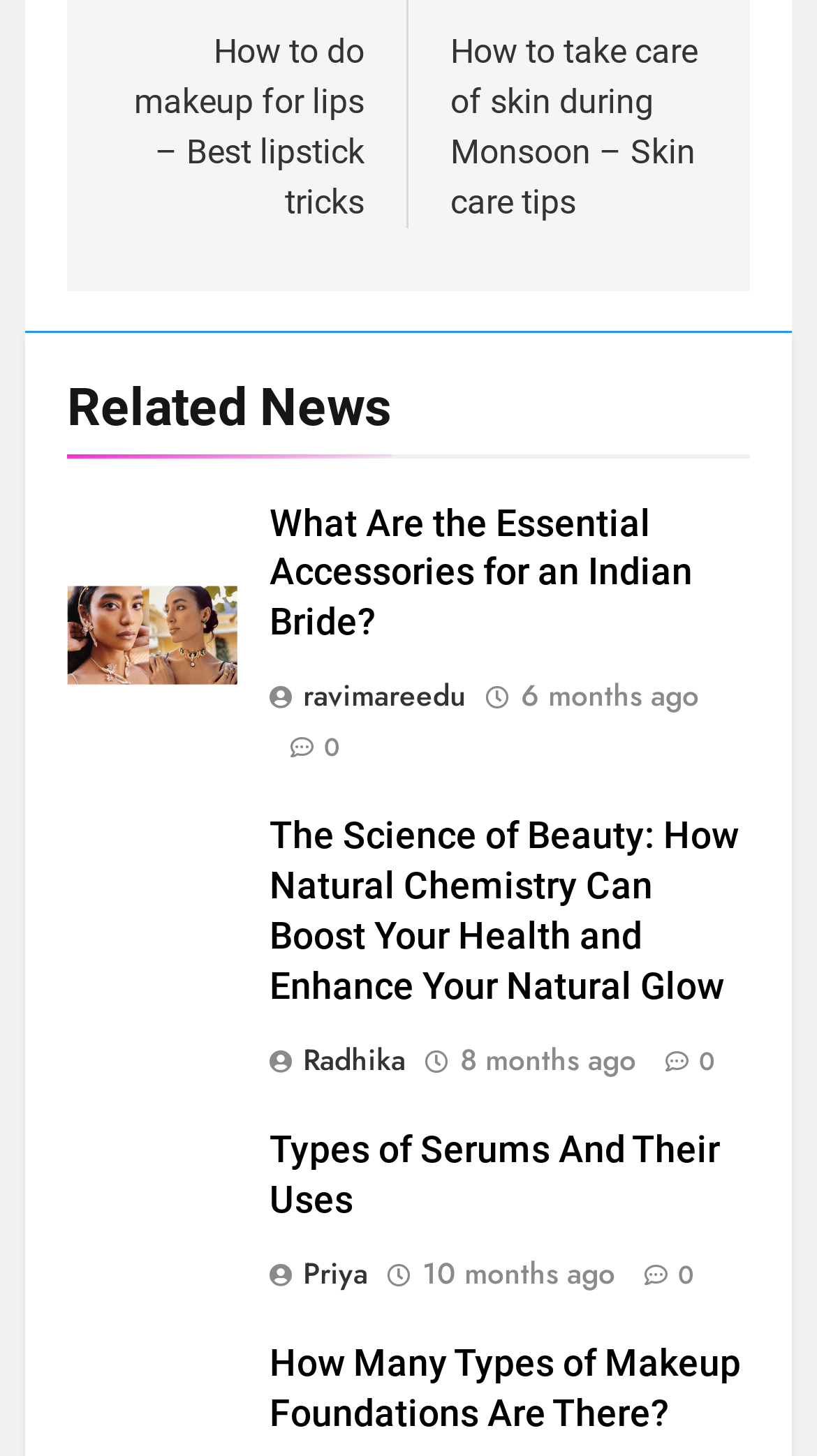Please provide the bounding box coordinates for the element that needs to be clicked to perform the following instruction: "Read the article about essential accessories for an Indian bride". The coordinates should be given as four float numbers between 0 and 1, i.e., [left, top, right, bottom].

[0.329, 0.343, 0.918, 0.446]